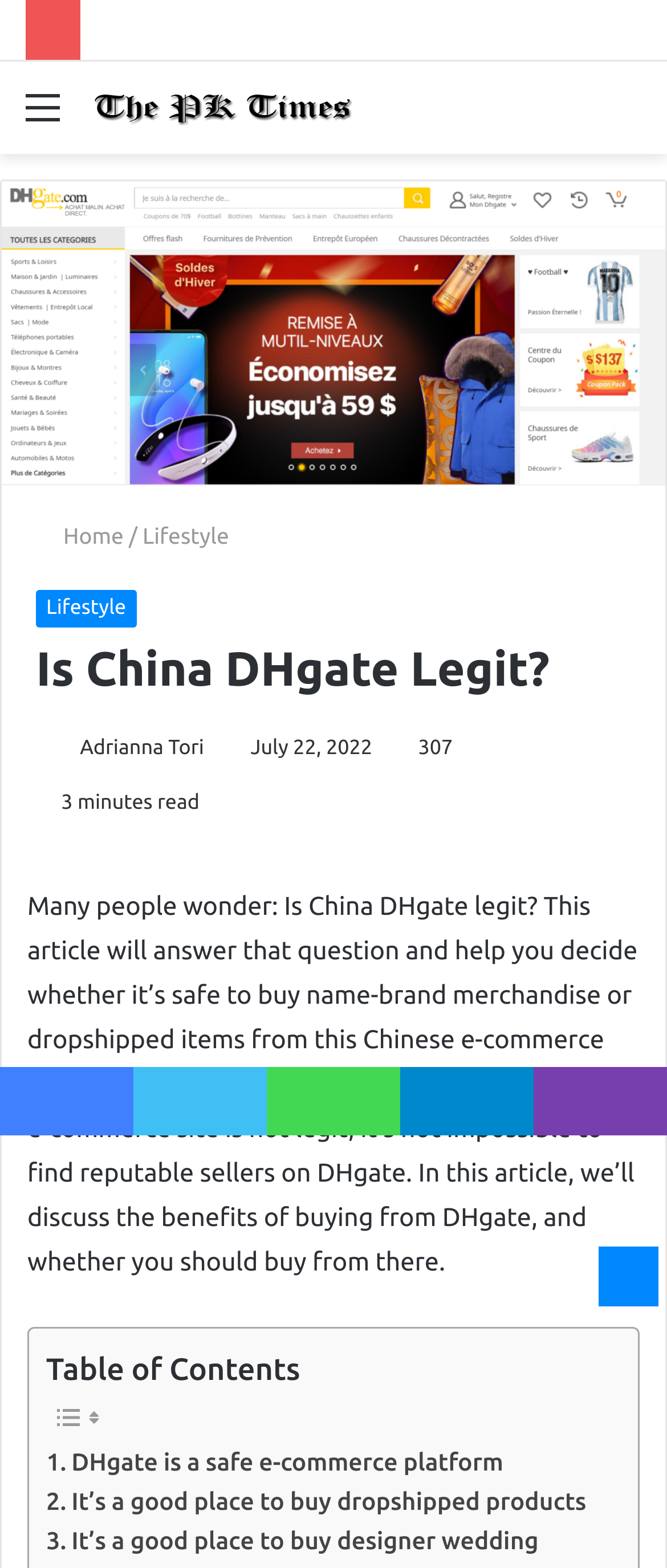Locate the bounding box coordinates of the clickable area needed to fulfill the instruction: "Click on the menu".

[0.038, 0.052, 0.09, 0.102]